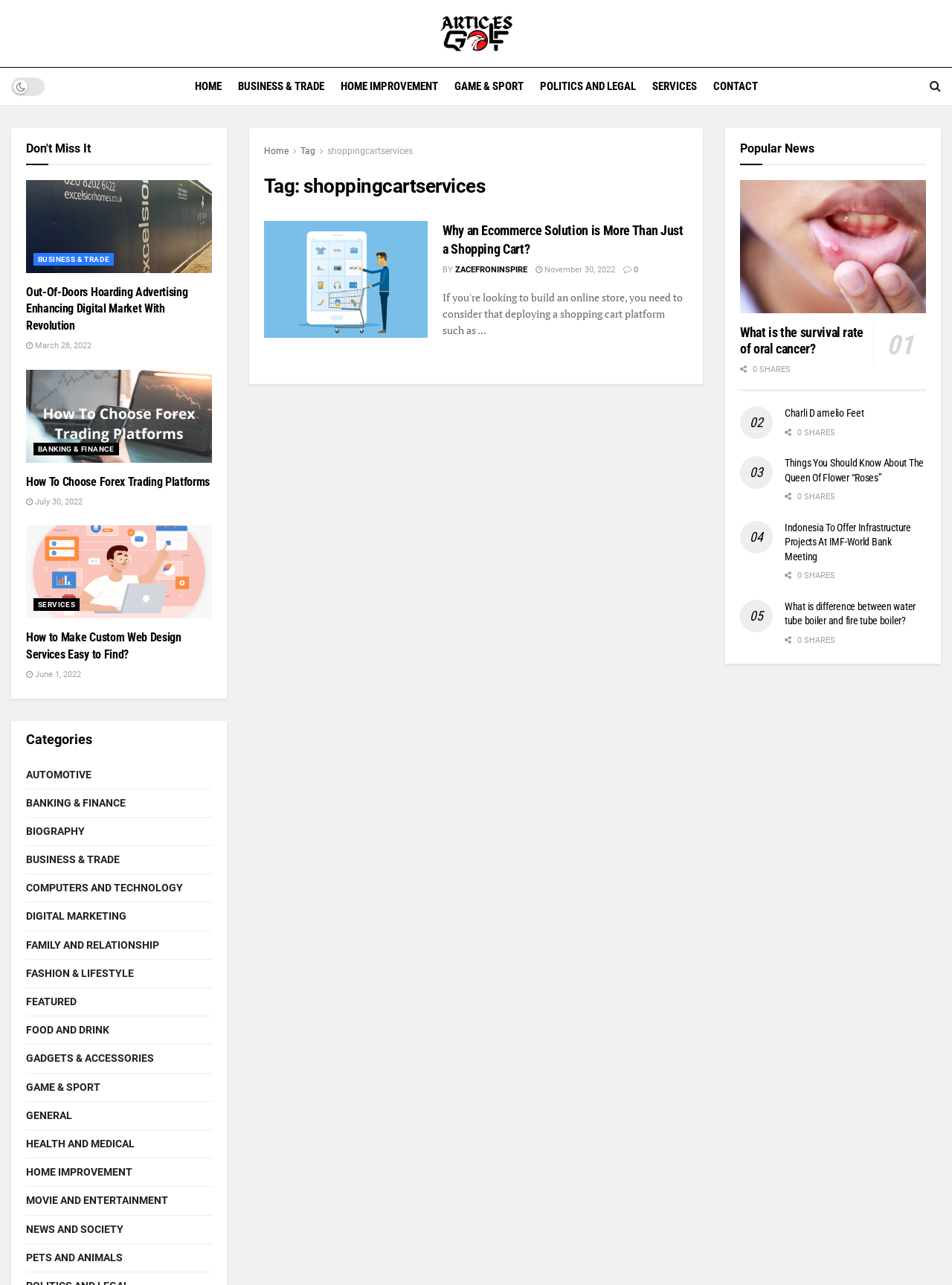What is the date of the article 'How to Make Custom Web Design Services Easy to Find?'?
Please provide a single word or phrase as your answer based on the screenshot.

June 1, 2022